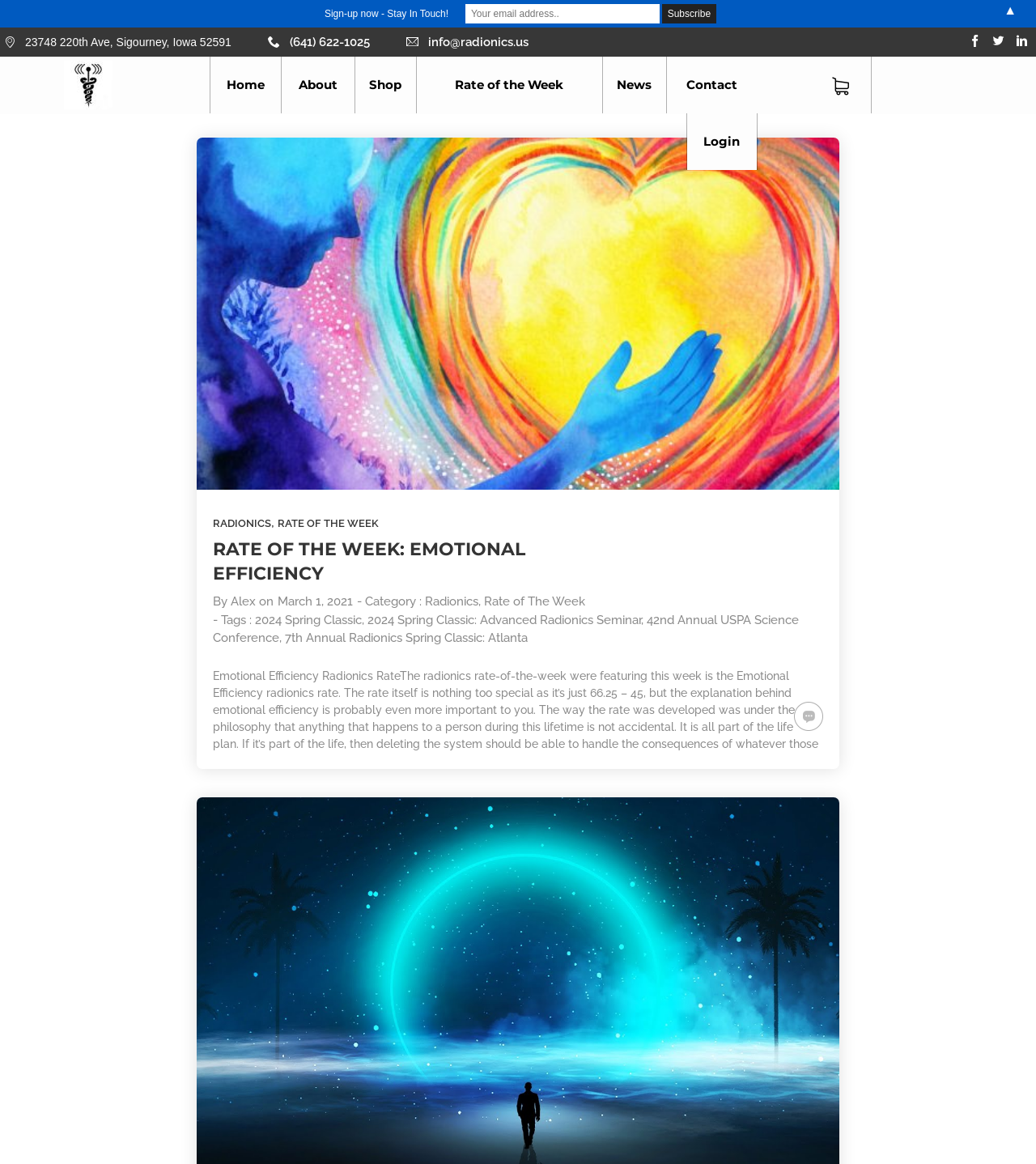Determine and generate the text content of the webpage's headline.

RATE OF THE WEEK: EMOTIONAL EFFICIENCY